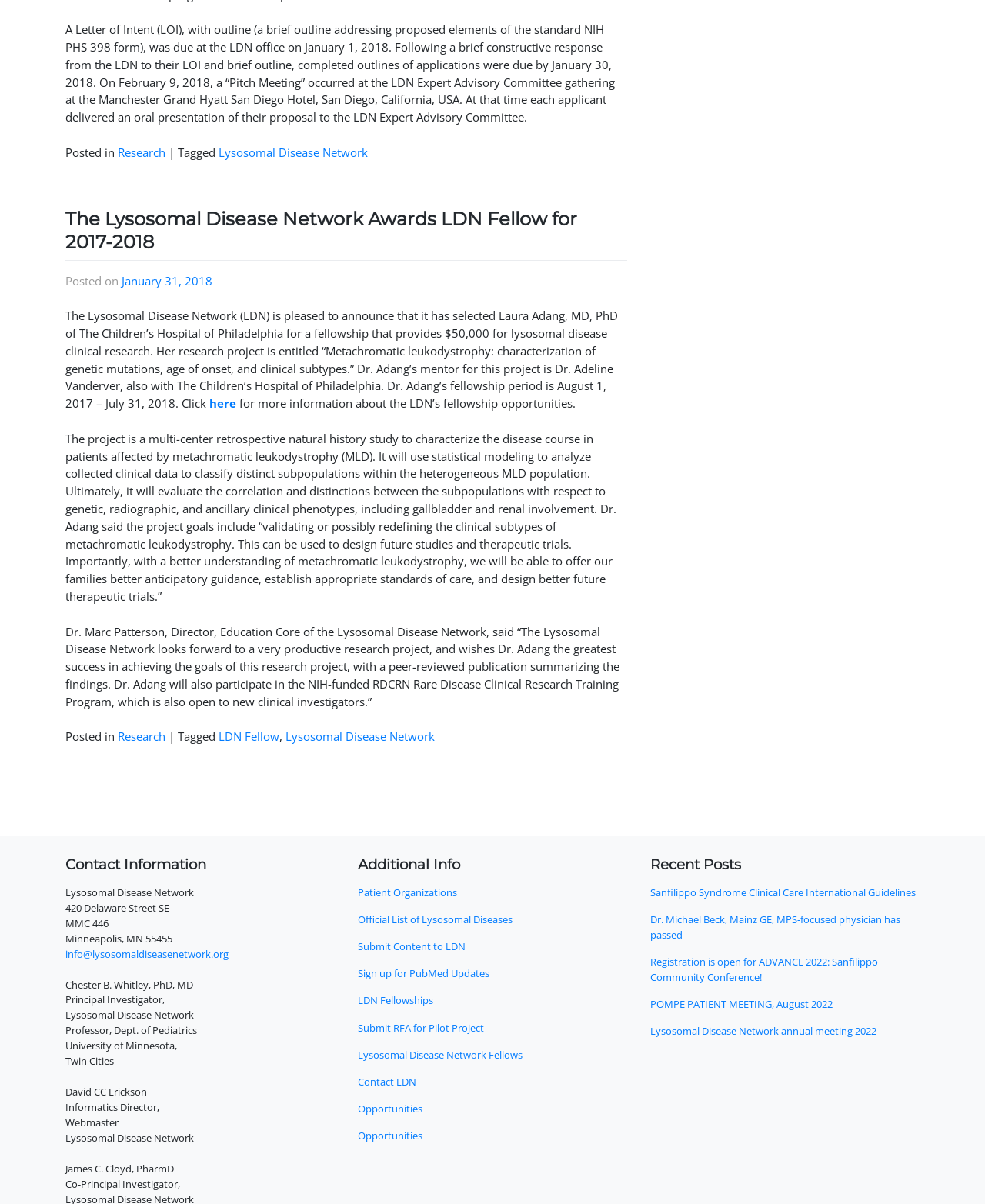Given the description "​ Tags", provide the bounding box coordinates of the corresponding UI element.

None